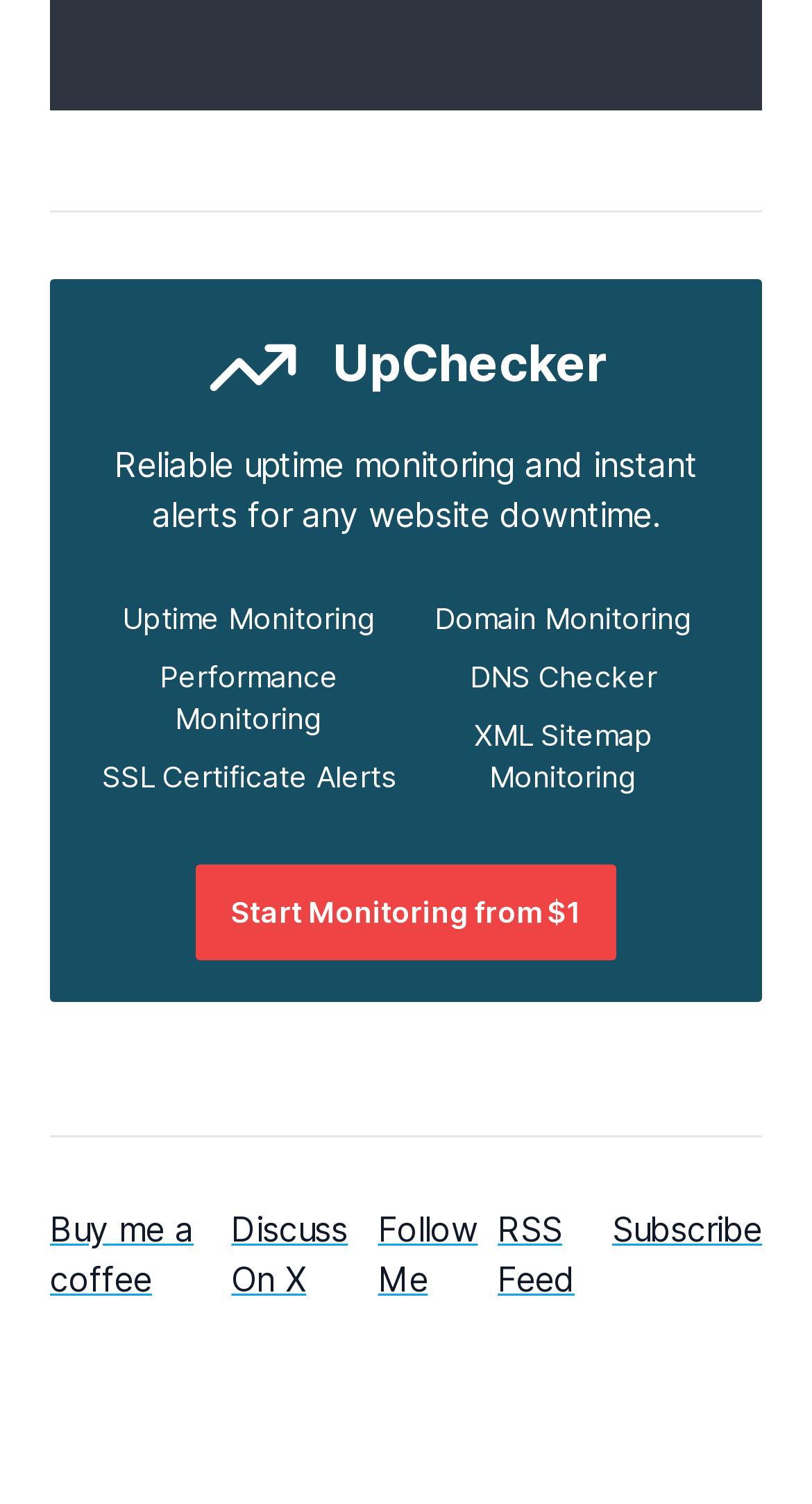What is the purpose of the 'Subscribe' link?
Please look at the screenshot and answer using one word or phrase.

To receive updates